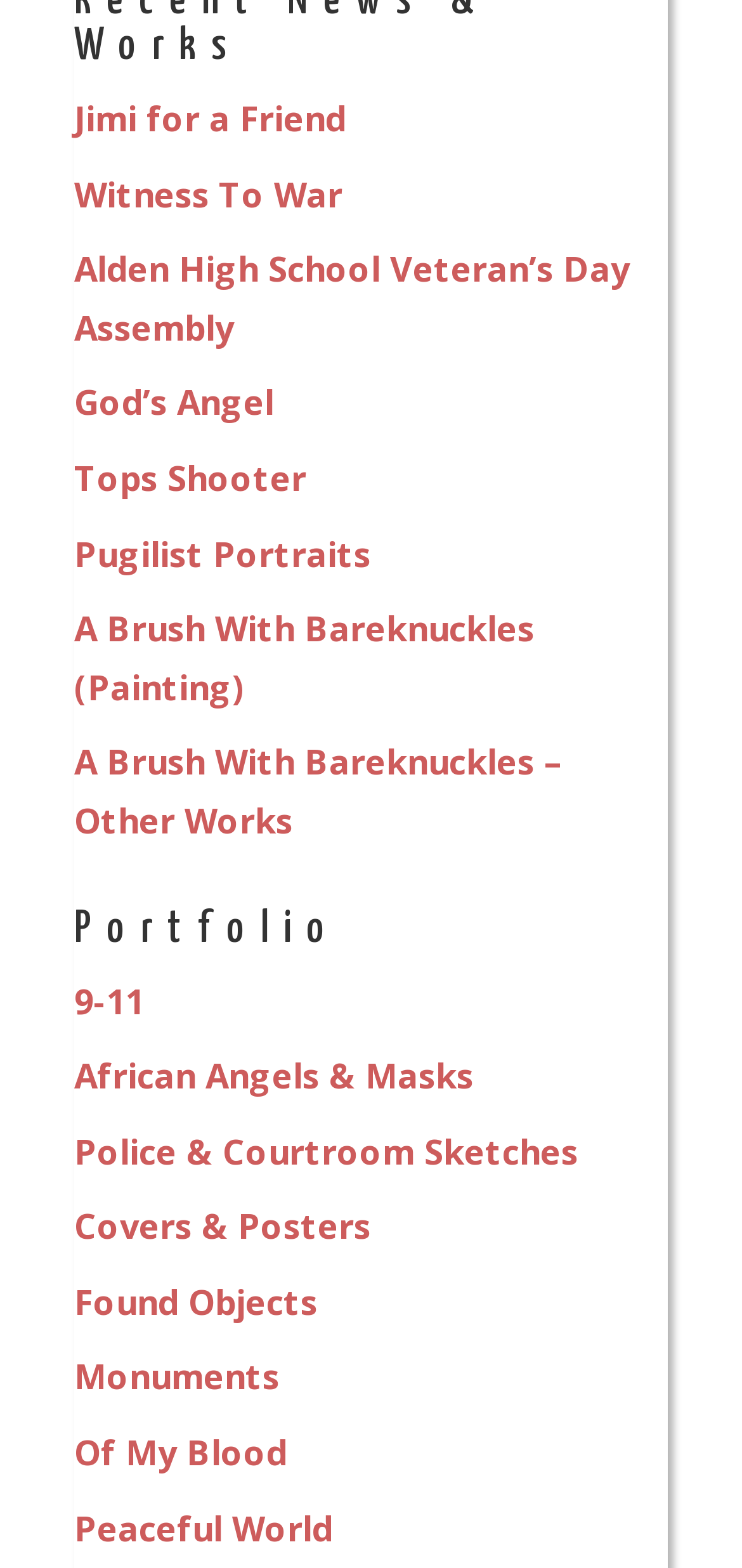Could you provide the bounding box coordinates for the portion of the screen to click to complete this instruction: "visit Peaceful World"?

[0.1, 0.96, 0.449, 0.989]